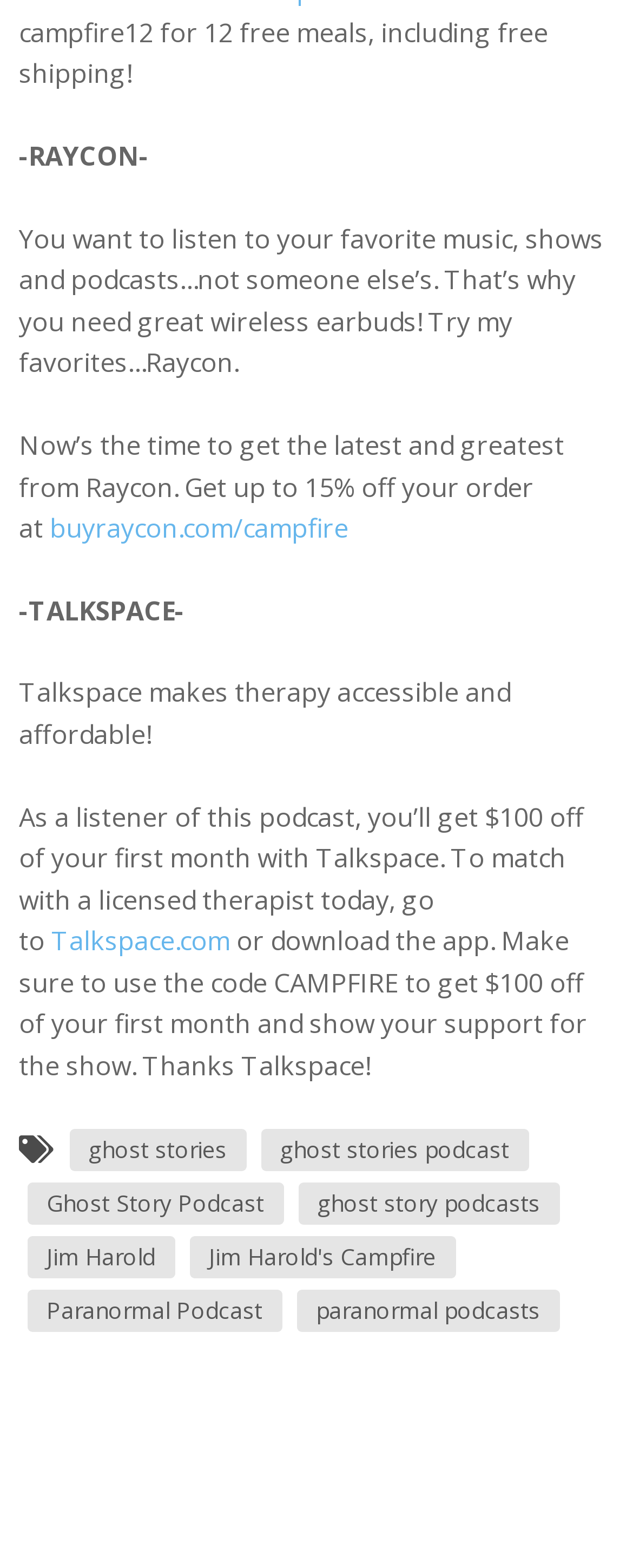Point out the bounding box coordinates of the section to click in order to follow this instruction: "learn more about Talkspace".

[0.081, 0.589, 0.363, 0.611]